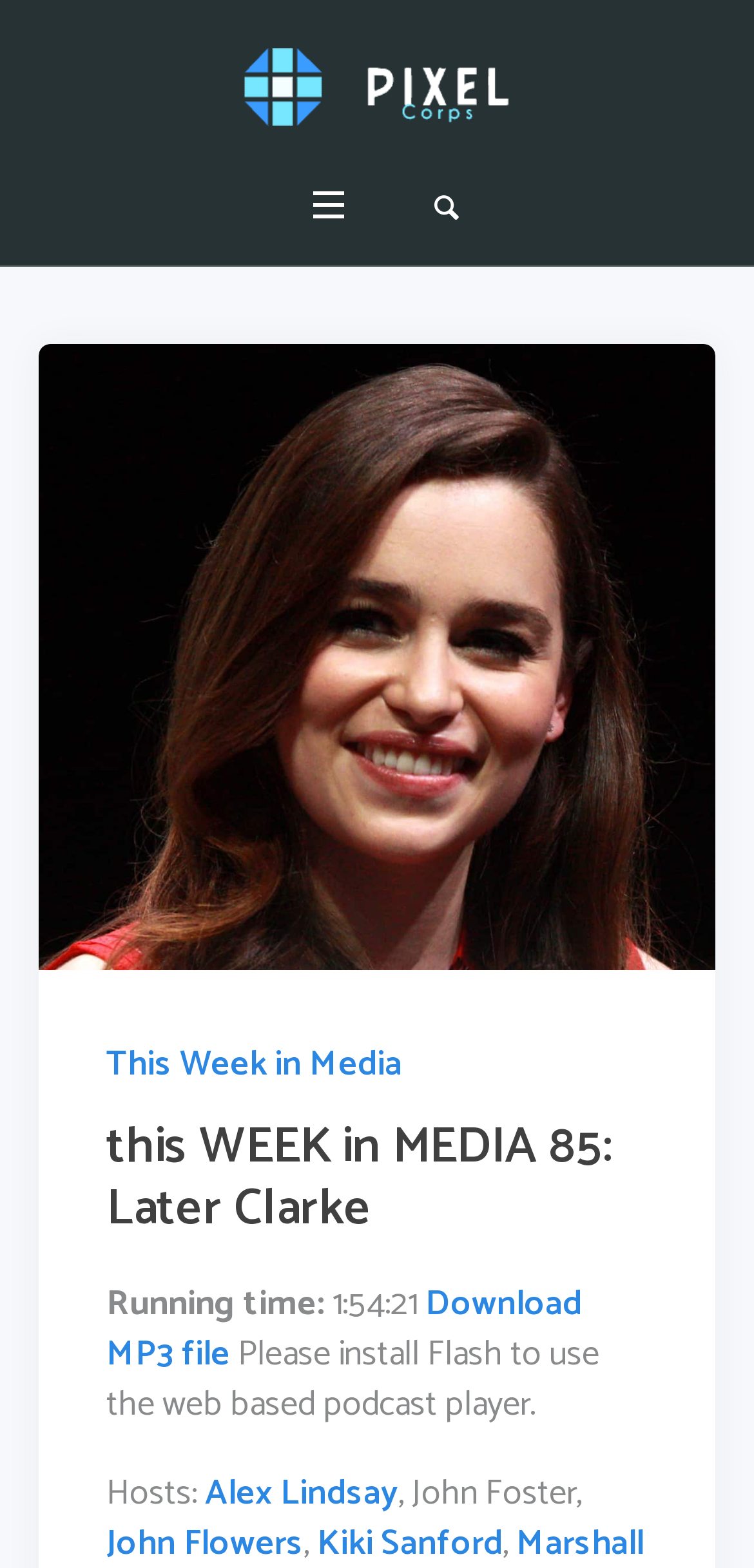How many hosts are listed for the podcast?
Look at the image and provide a short answer using one word or a phrase.

6